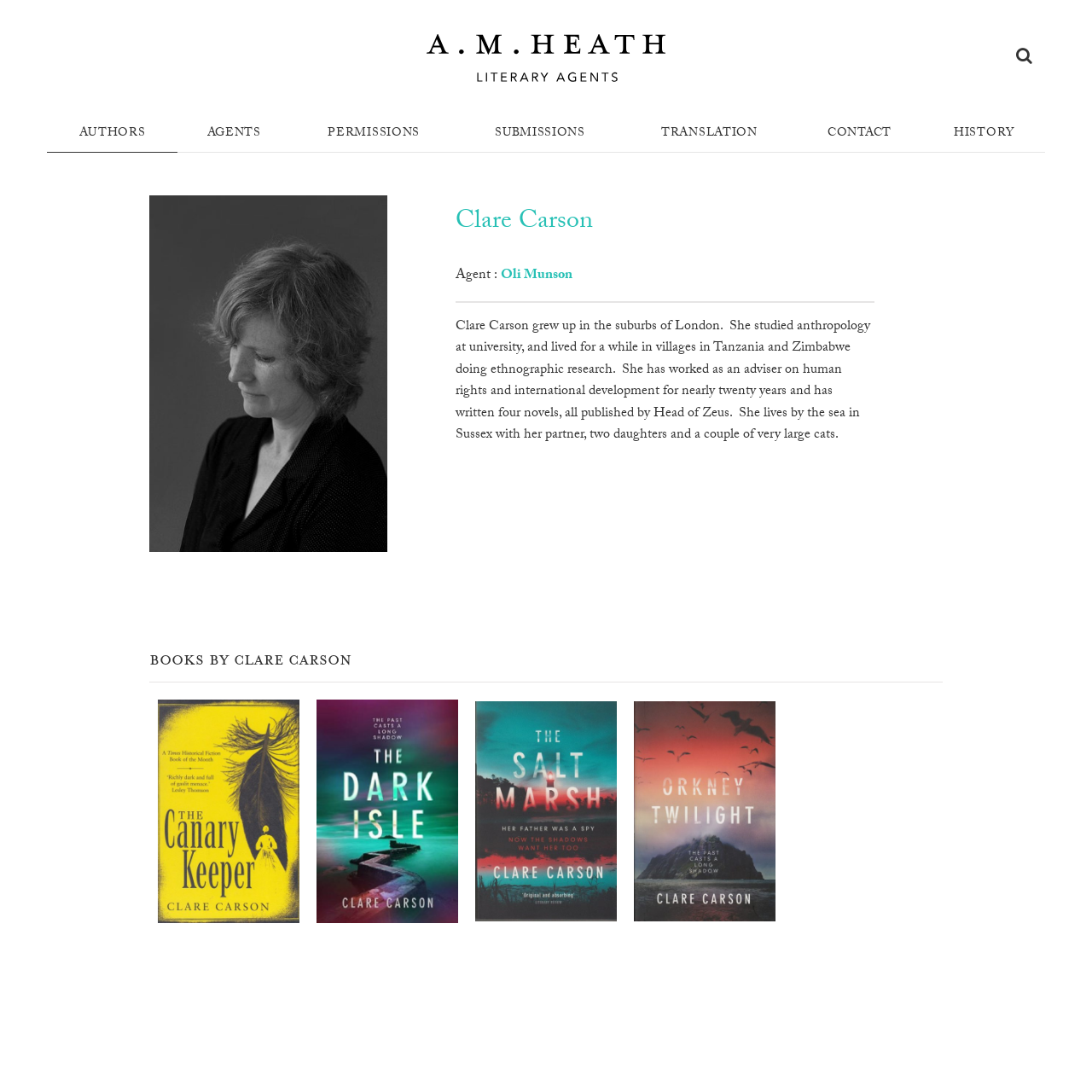Calculate the bounding box coordinates for the UI element based on the following description: "Permissions". Ensure the coordinates are four float numbers between 0 and 1, i.e., [left, top, right, bottom].

[0.266, 0.106, 0.419, 0.139]